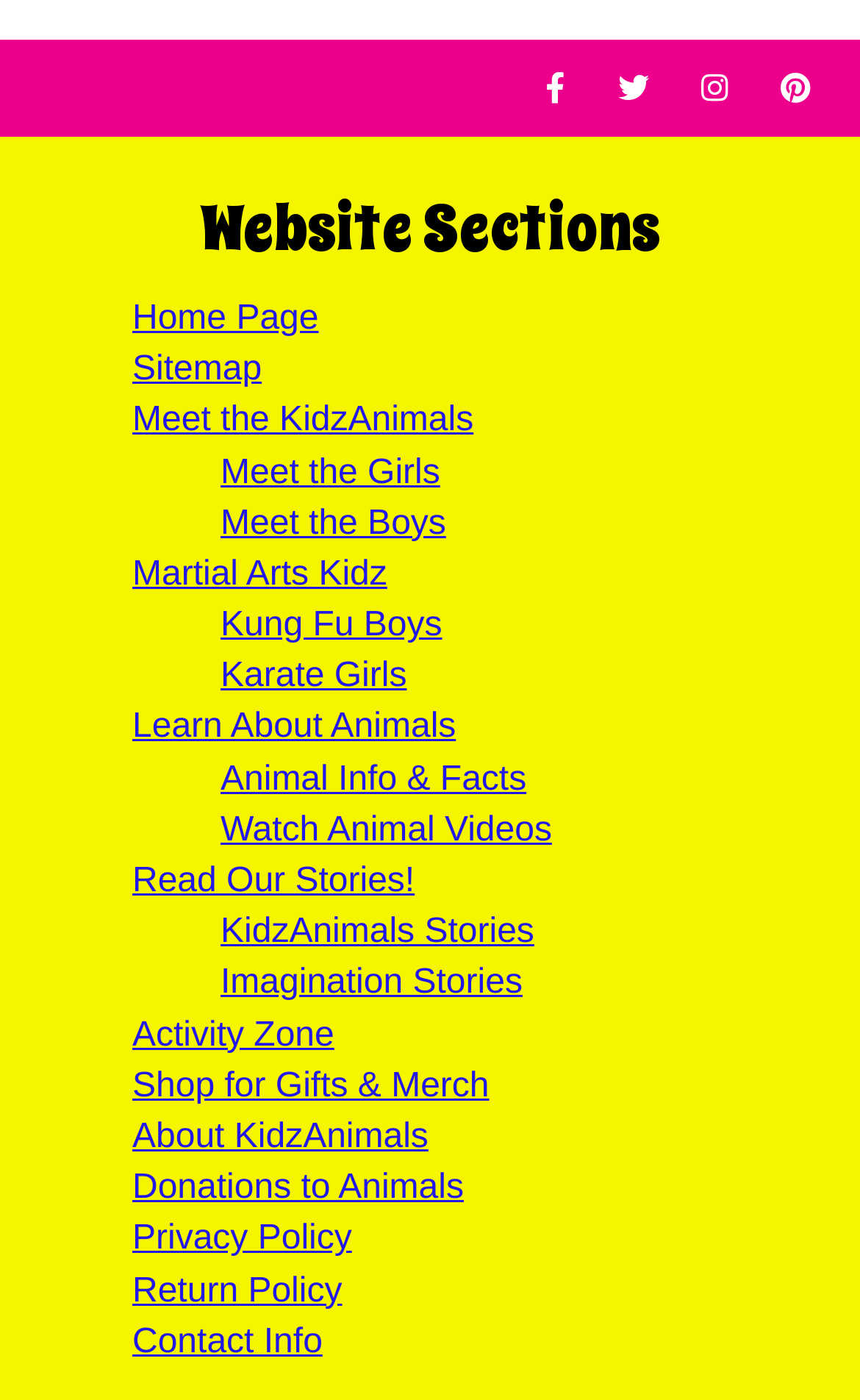What is the last link on the webpage?
Provide a short answer using one word or a brief phrase based on the image.

Contact Info